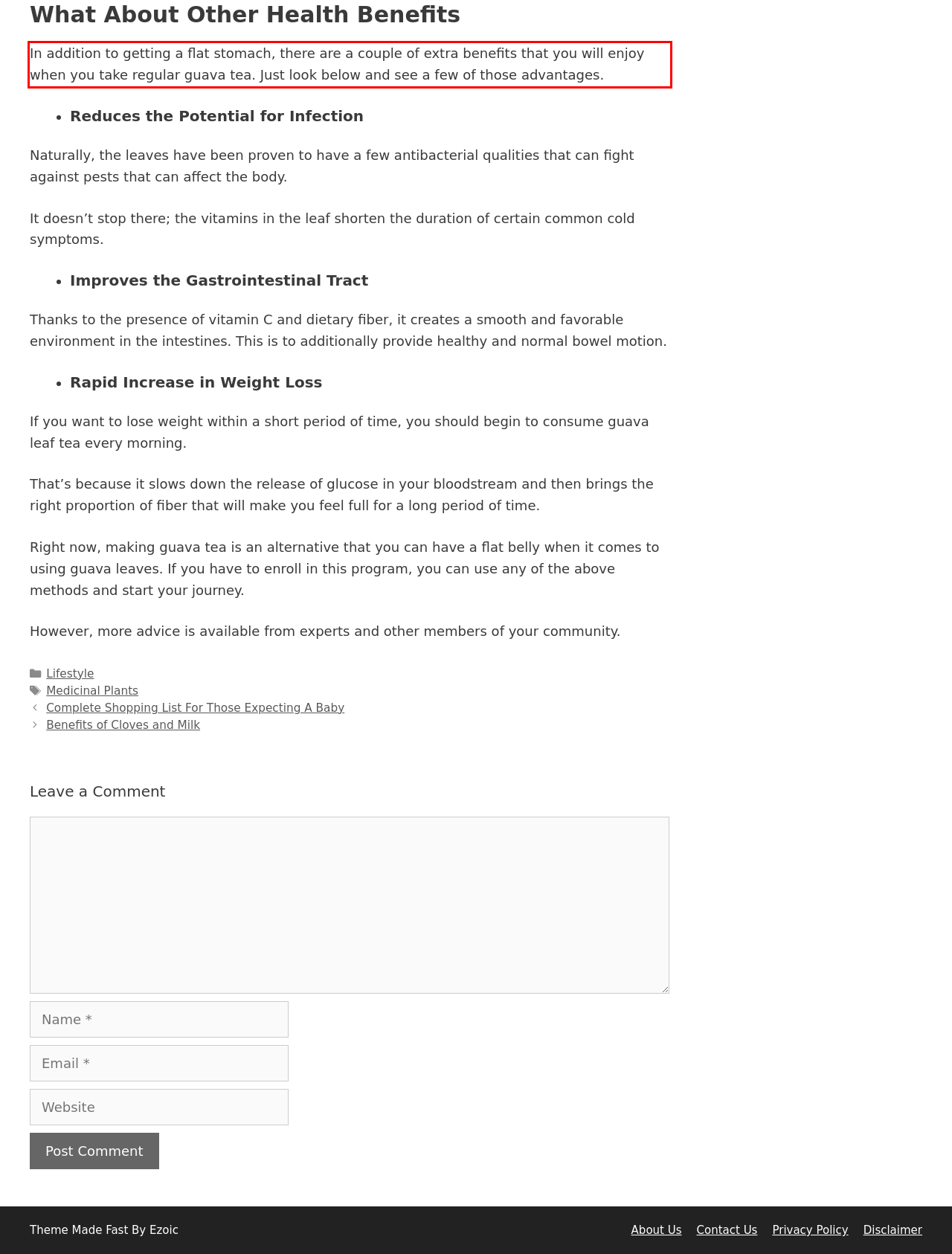With the given screenshot of a webpage, locate the red rectangle bounding box and extract the text content using OCR.

In addition to getting a flat stomach, there are a couple of extra benefits that you will enjoy when you take regular guava tea. Just look below and see a few of those advantages.